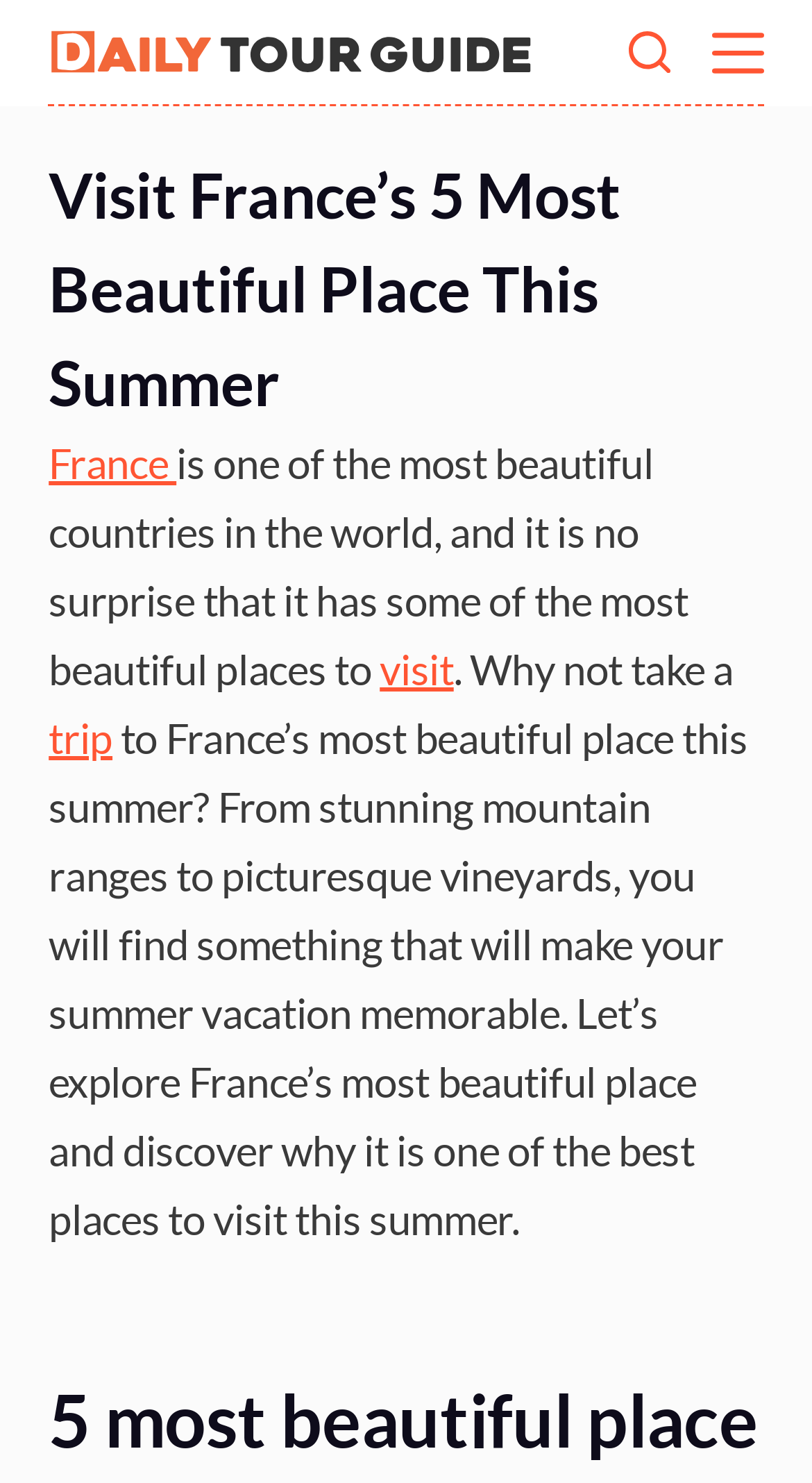Using the details in the image, give a detailed response to the question below:
What is the focus of the webpage?

I examined the overall content of the webpage and found that it is focused on describing and promoting France's most beautiful places to visit, as evident from the heading and the subsequent text.